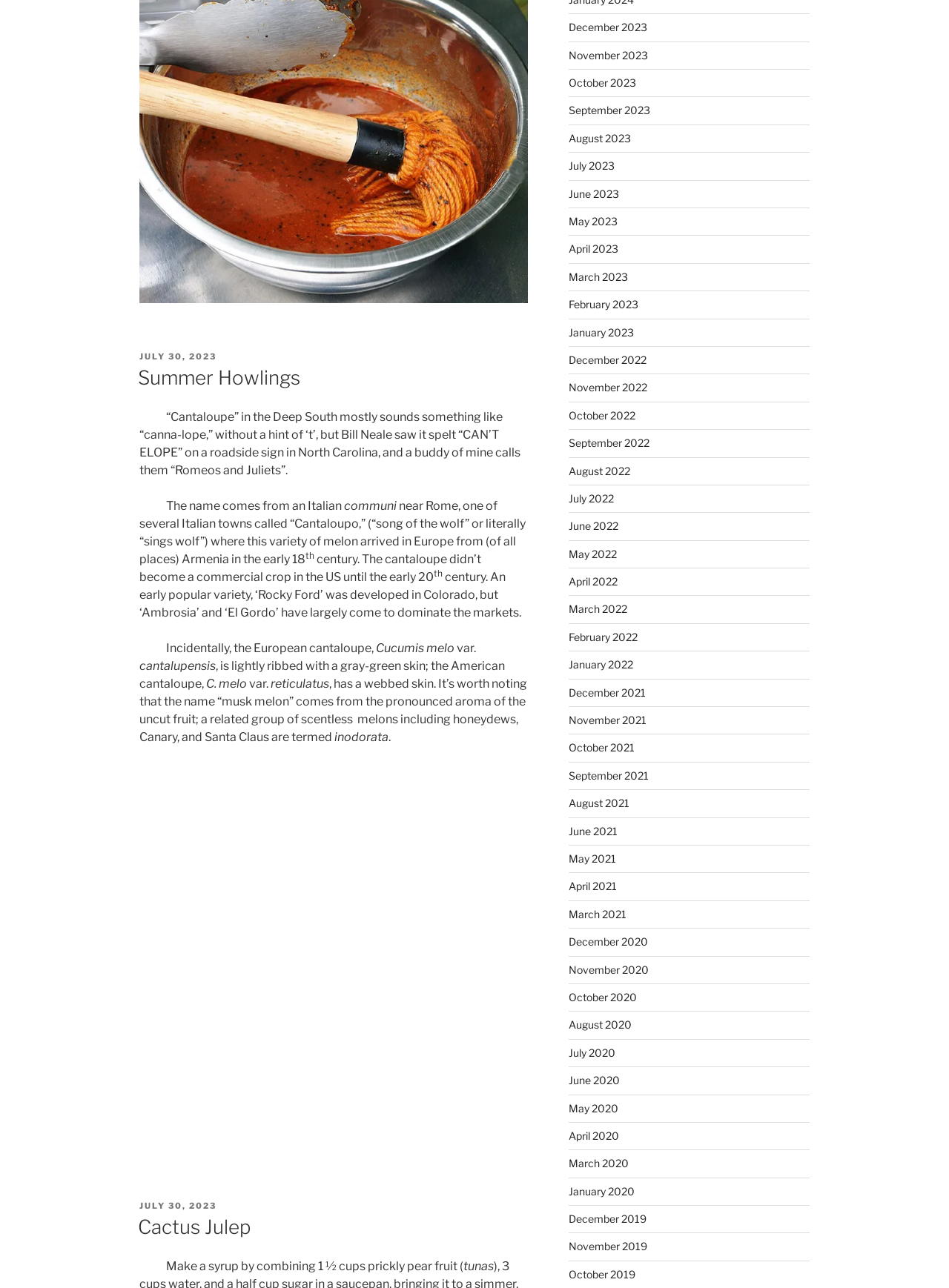Can you provide the bounding box coordinates for the element that should be clicked to implement the instruction: "Click on the 'JULY 30, 2023' link"?

[0.147, 0.272, 0.228, 0.28]